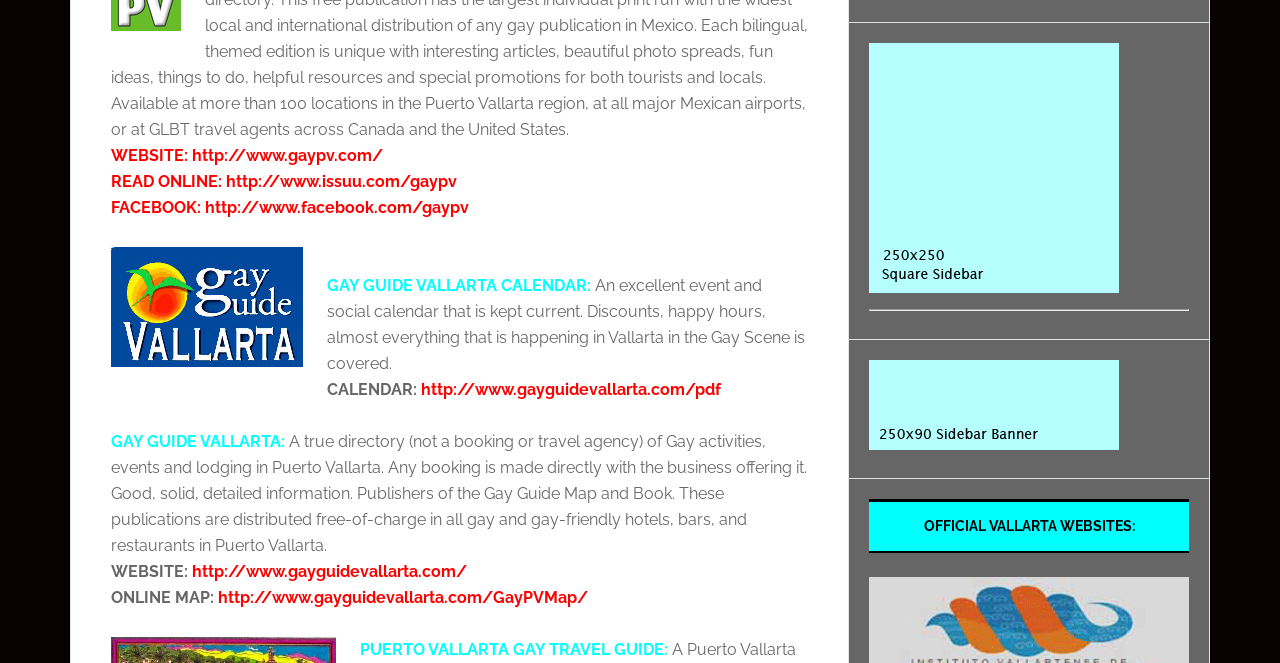Kindly determine the bounding box coordinates for the area that needs to be clicked to execute this instruction: "Visit the official website".

[0.087, 0.22, 0.299, 0.249]